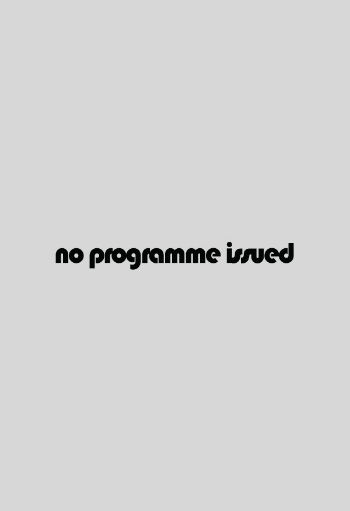Describe every aspect of the image in detail.

The image features bold, stylized text that reads "no programme issued." Set against a subdued gray background, the text conveys a sense of absence or unavailability, likely indicating that there was no official program or pamphlet produced for a particular event. This may reference a match, gathering, or occasion, aligning with the context of sports and community events, as evident in the surrounding details related to a football match titled "Dundee Harp 3 Dundee 3 Friendly (FR)." The design's simplicity ensures that the message is clear and impactful.